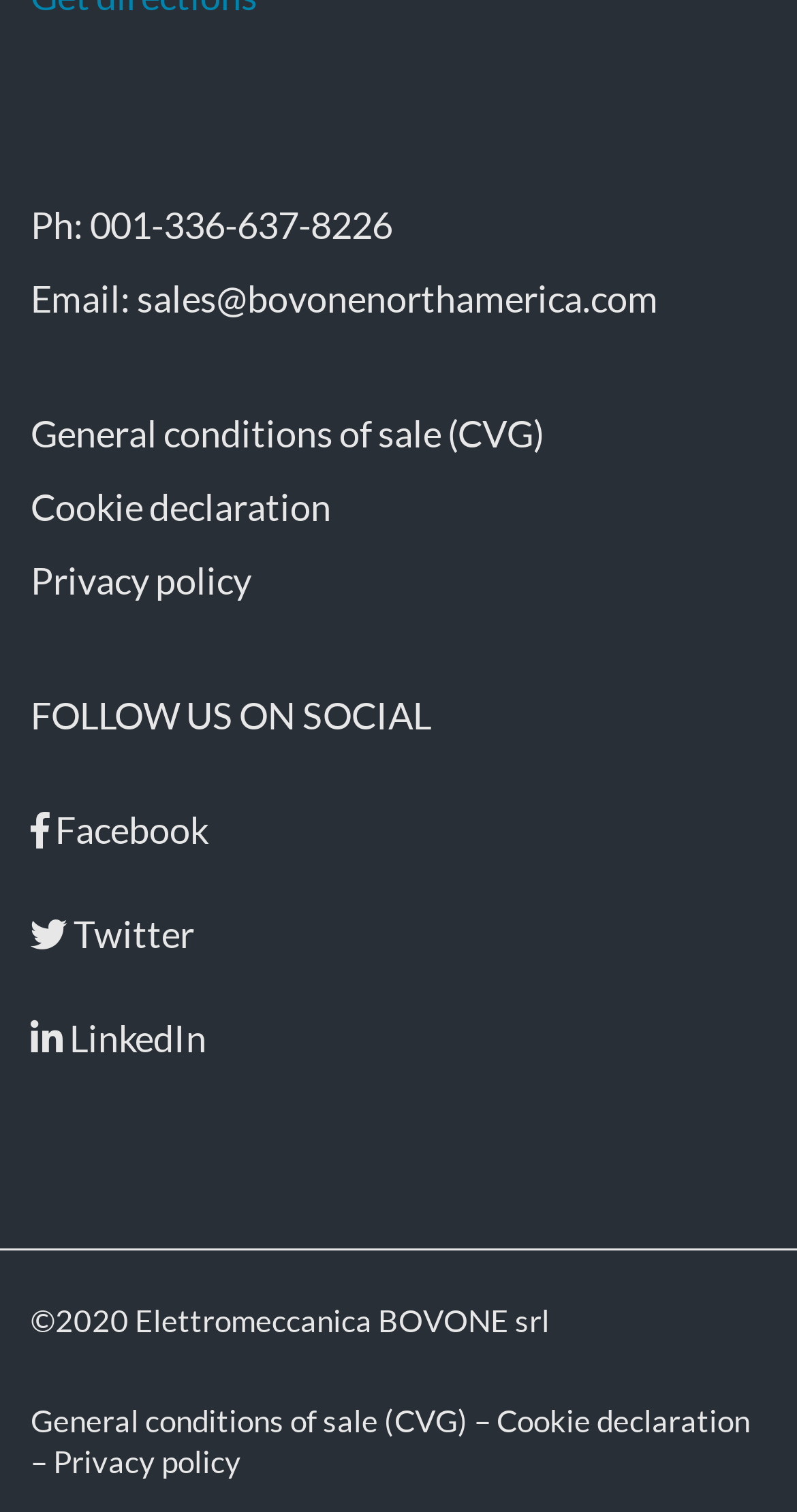Show me the bounding box coordinates of the clickable region to achieve the task as per the instruction: "View cookie declaration".

[0.038, 0.311, 0.415, 0.359]